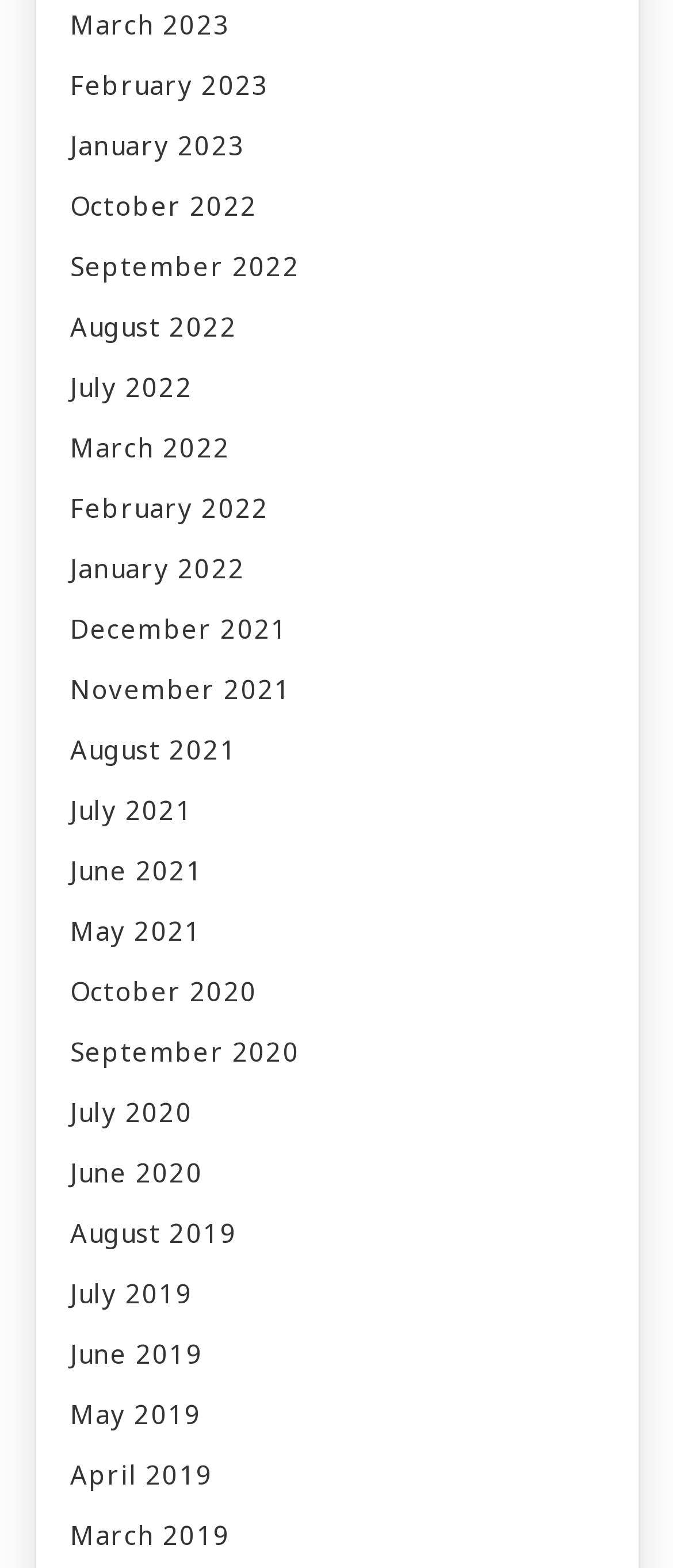Given the element description May 2021, predict the bounding box coordinates for the UI element in the webpage screenshot. The format should be (top-left x, top-left y, bottom-right x, bottom-right y), and the values should be between 0 and 1.

[0.104, 0.574, 0.896, 0.613]